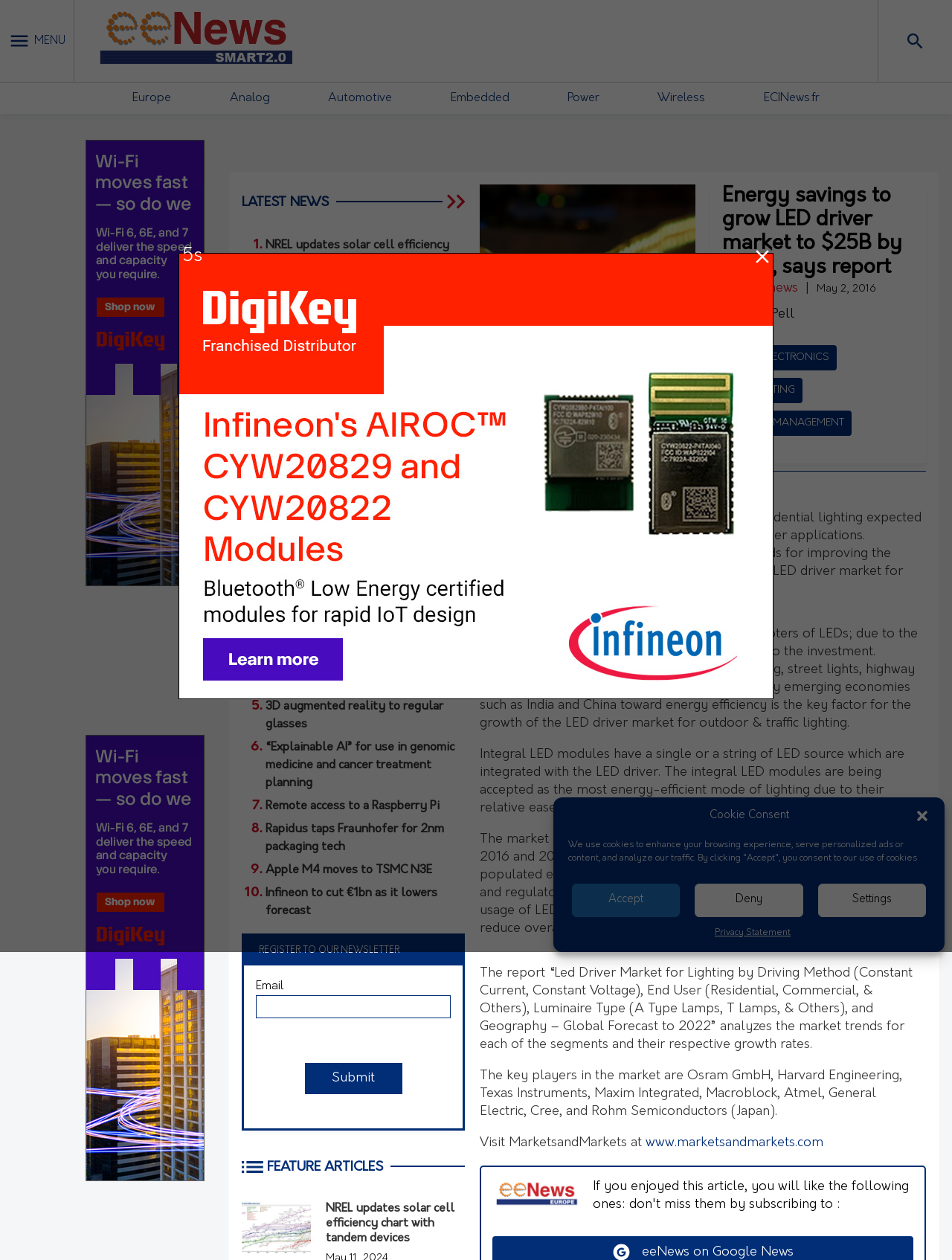Calculate the bounding box coordinates of the UI element given the description: "Intern".

None